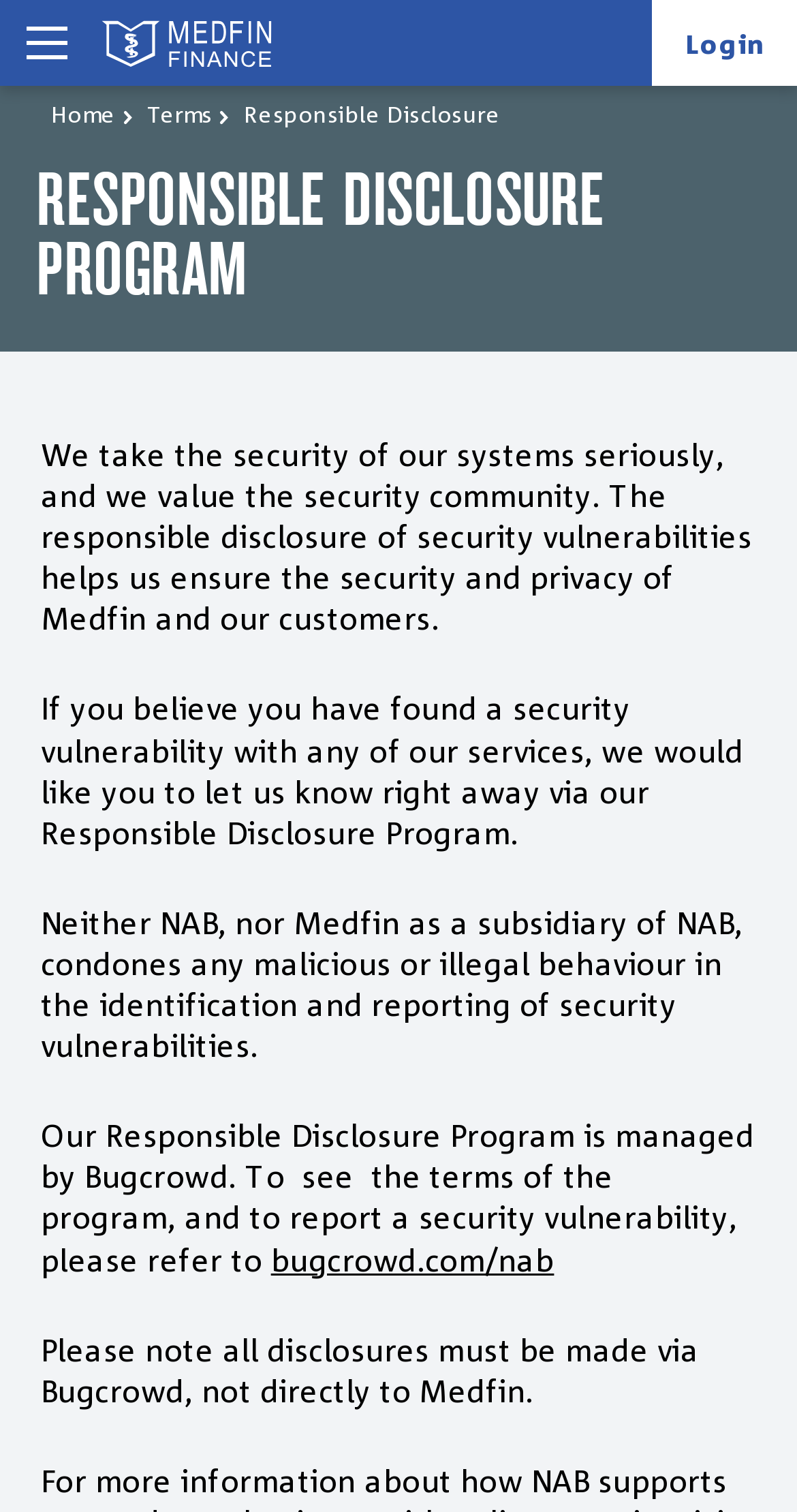Please find and generate the text of the main heading on the webpage.

RESPONSIBLE DISCLOSURE PROGRAM